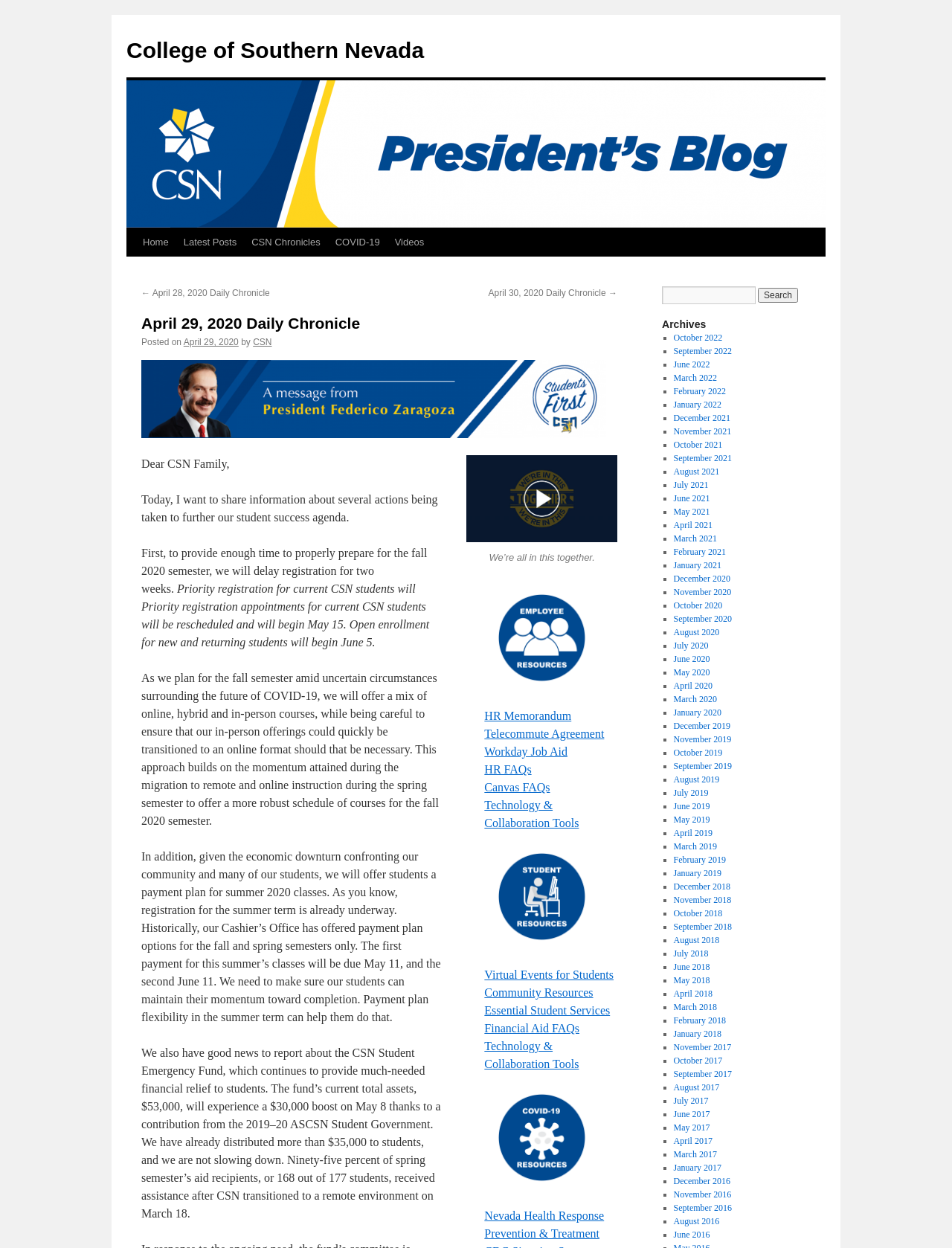Please indicate the bounding box coordinates for the clickable area to complete the following task: "Click on the 'Home' link". The coordinates should be specified as four float numbers between 0 and 1, i.e., [left, top, right, bottom].

[0.142, 0.183, 0.185, 0.206]